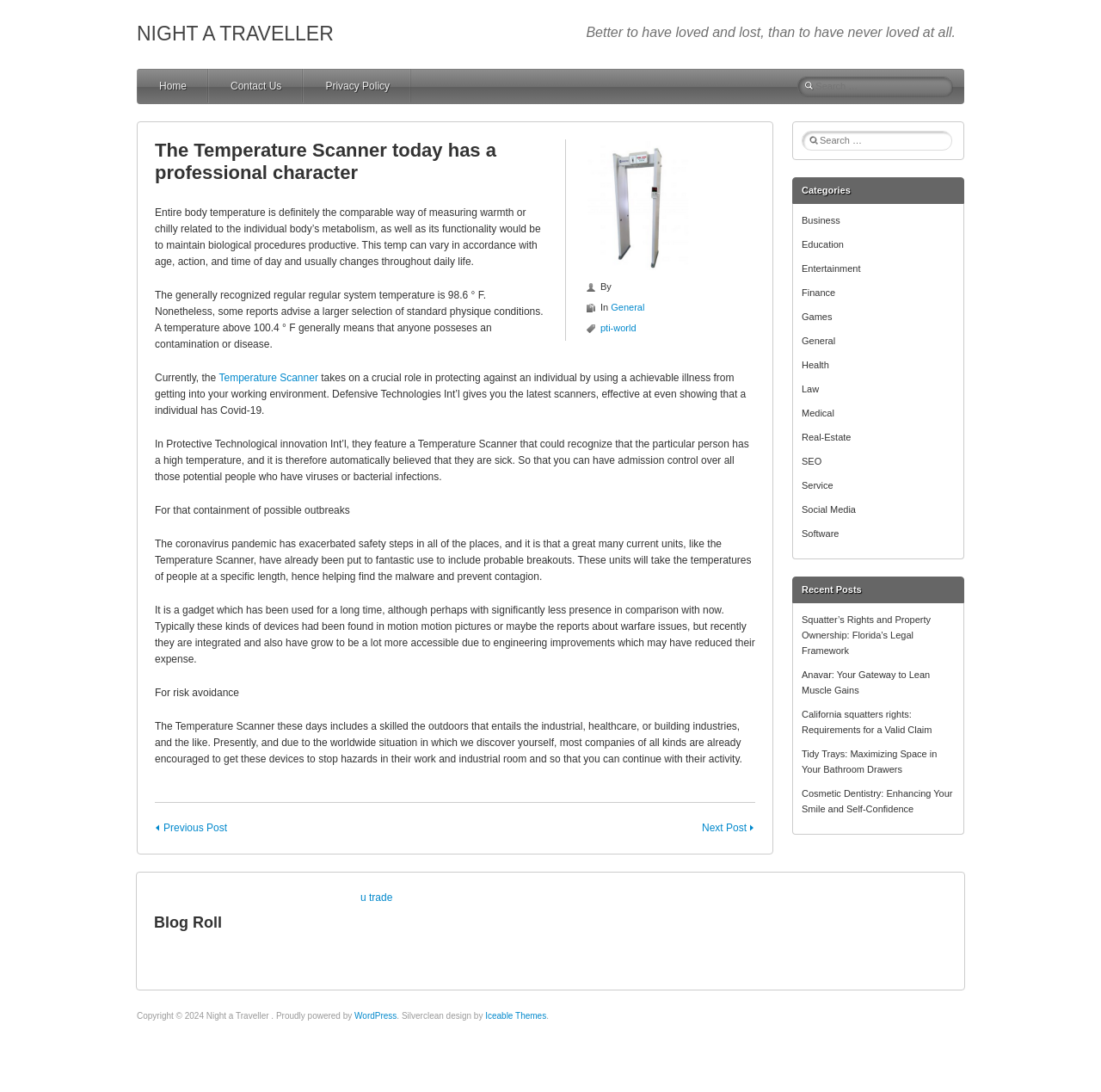What categories are available on the website?
Answer the question with a single word or phrase derived from the image.

Multiple categories